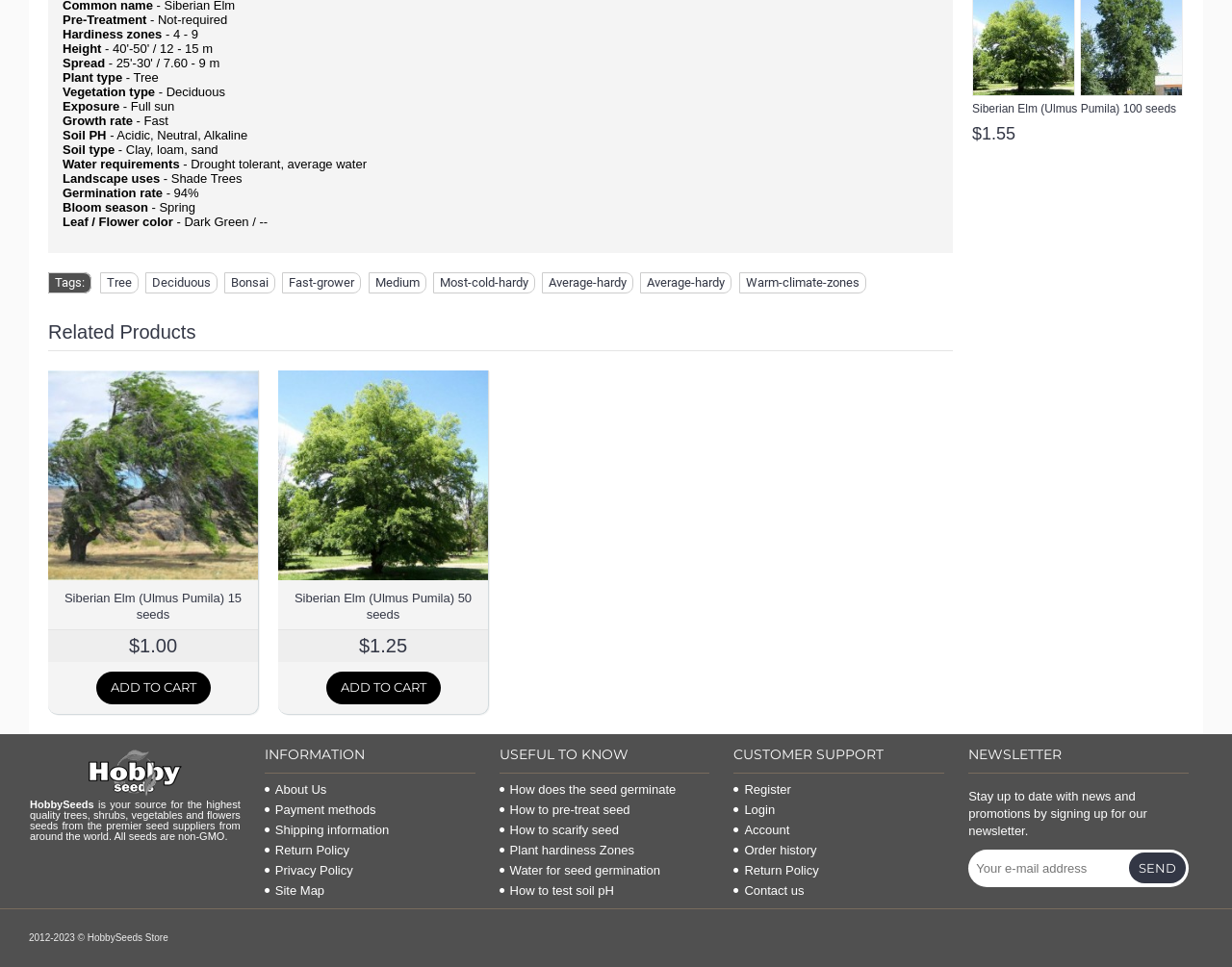Please identify the bounding box coordinates of the element's region that should be clicked to execute the following instruction: "Click on the 'Siberian Elm (Ulmus Pumila) 100 seeds' link". The bounding box coordinates must be four float numbers between 0 and 1, i.e., [left, top, right, bottom].

[0.789, 0.104, 0.955, 0.123]